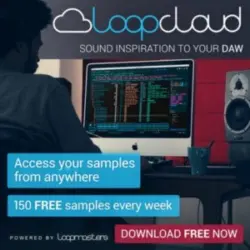How many free samples are offered every week?
Please give a detailed and elaborate explanation in response to the question.

The advertisement offers 150 free samples every week because the caption explicitly states that '150 FREE samples every week' are promised, highlighting the benefits of using Loopcloud's services.